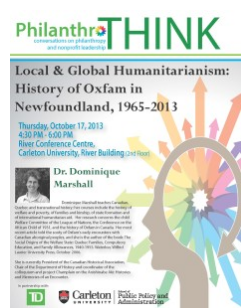Give a concise answer using only one word or phrase for this question:
Who is leading the event?

Dr. Dominique Marshall